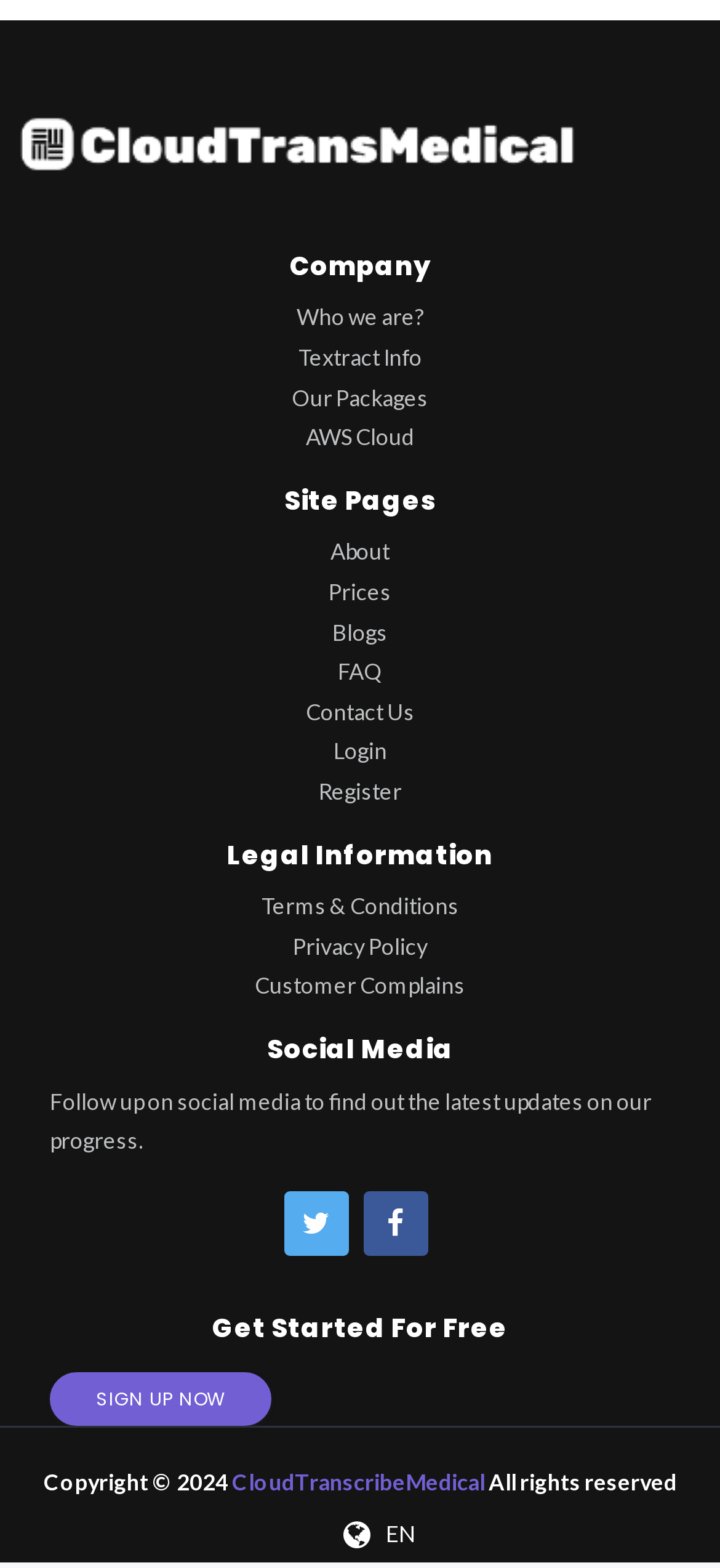What is the purpose of the 'Get Started For Free' section?
Answer briefly with a single word or phrase based on the image.

To sign up